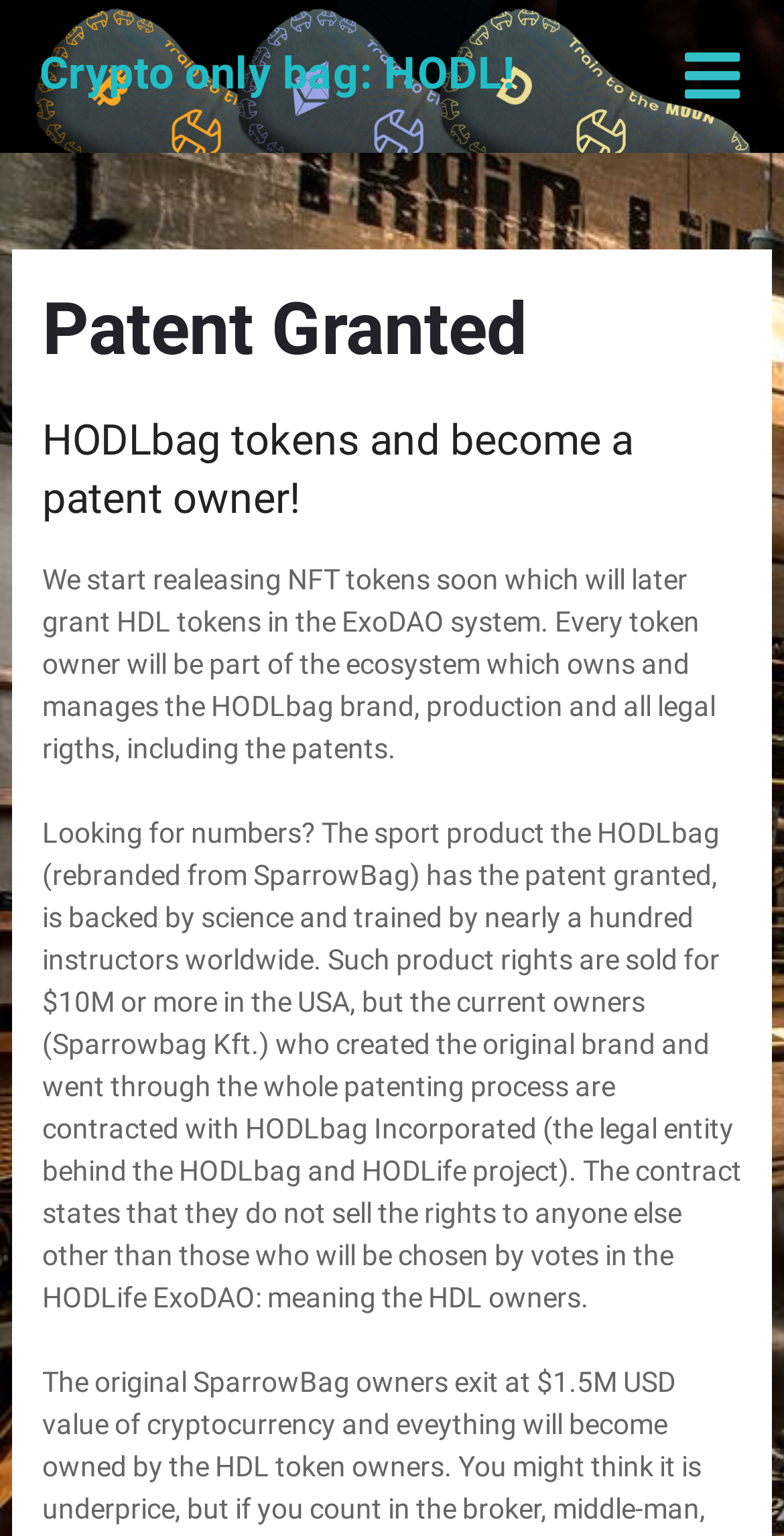Please answer the following question using a single word or phrase: 
How much are product rights sold for in the USA?

$10M or more